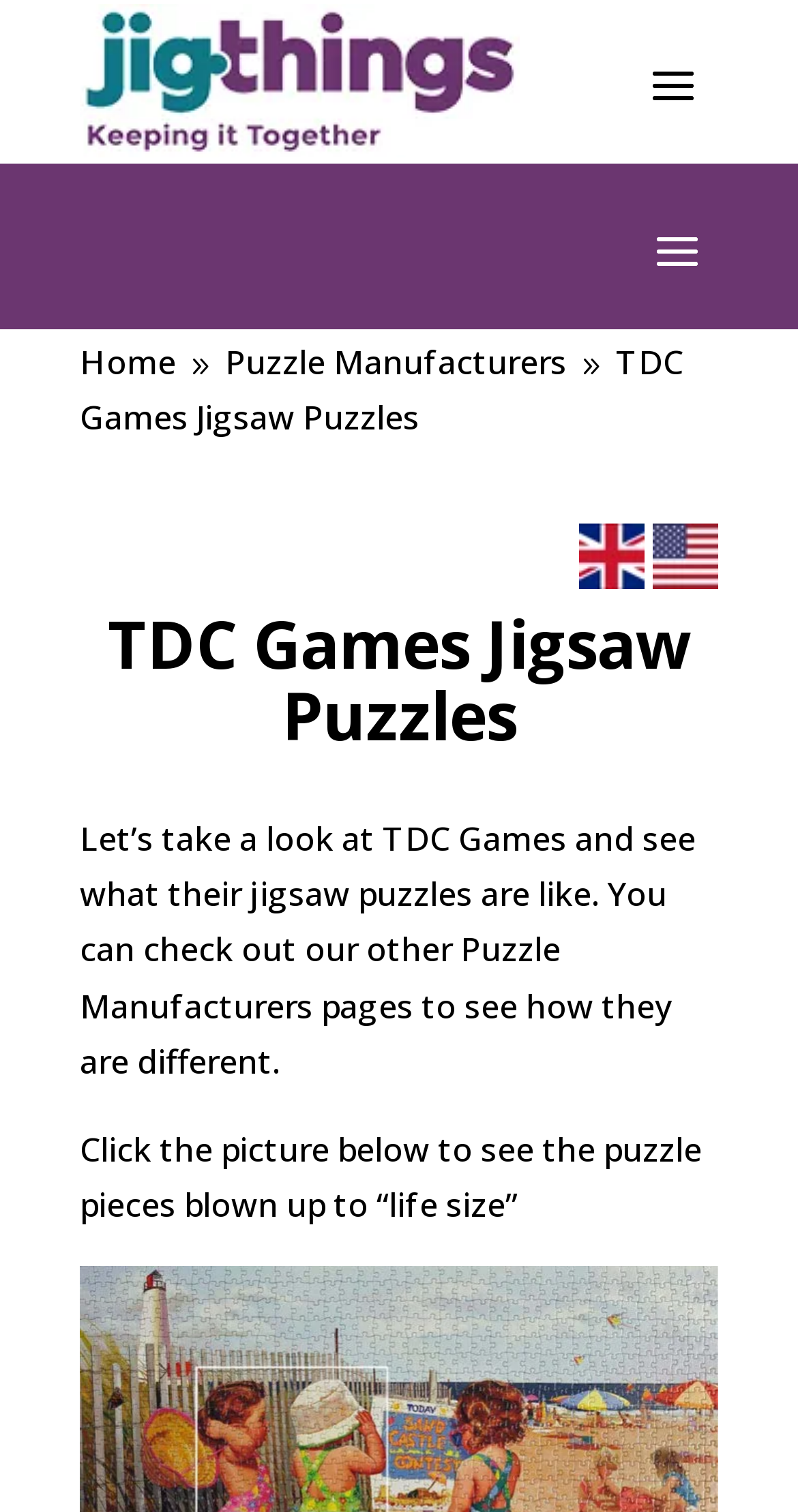What is the name of the jigsaw puzzle manufacturer?
Please provide a comprehensive answer to the question based on the webpage screenshot.

The name of the jigsaw puzzle manufacturer can be found in the static text element 'TDC Games Jigsaw Puzzles' which is located at the top of the webpage, and also in the heading element 'TDC Games Jigsaw Puzzles' which is below the navigation links.